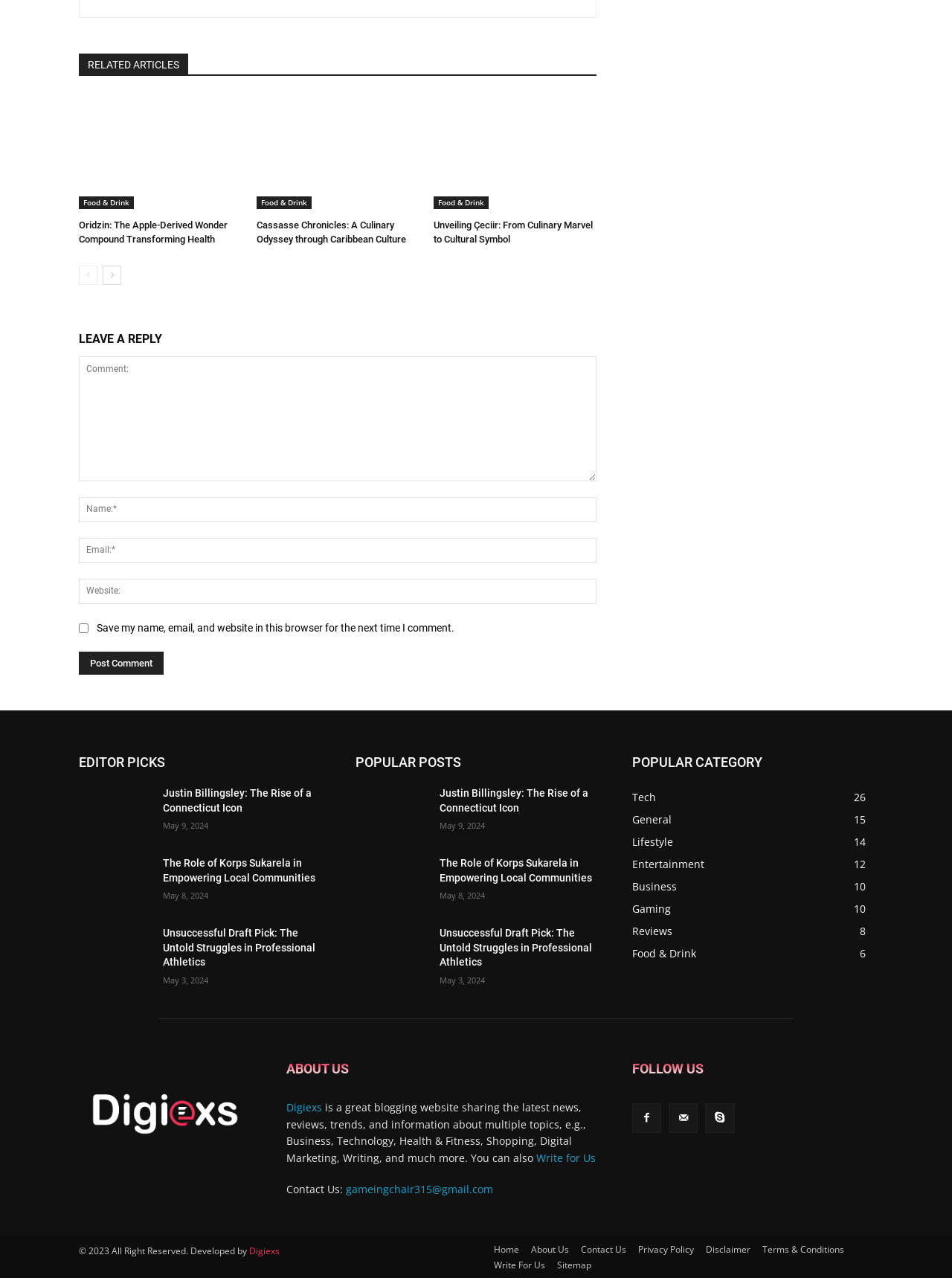Please identify the bounding box coordinates of the clickable area that will fulfill the following instruction: "Click on the 'next-page' link". The coordinates should be in the format of four float numbers between 0 and 1, i.e., [left, top, right, bottom].

[0.108, 0.207, 0.127, 0.223]